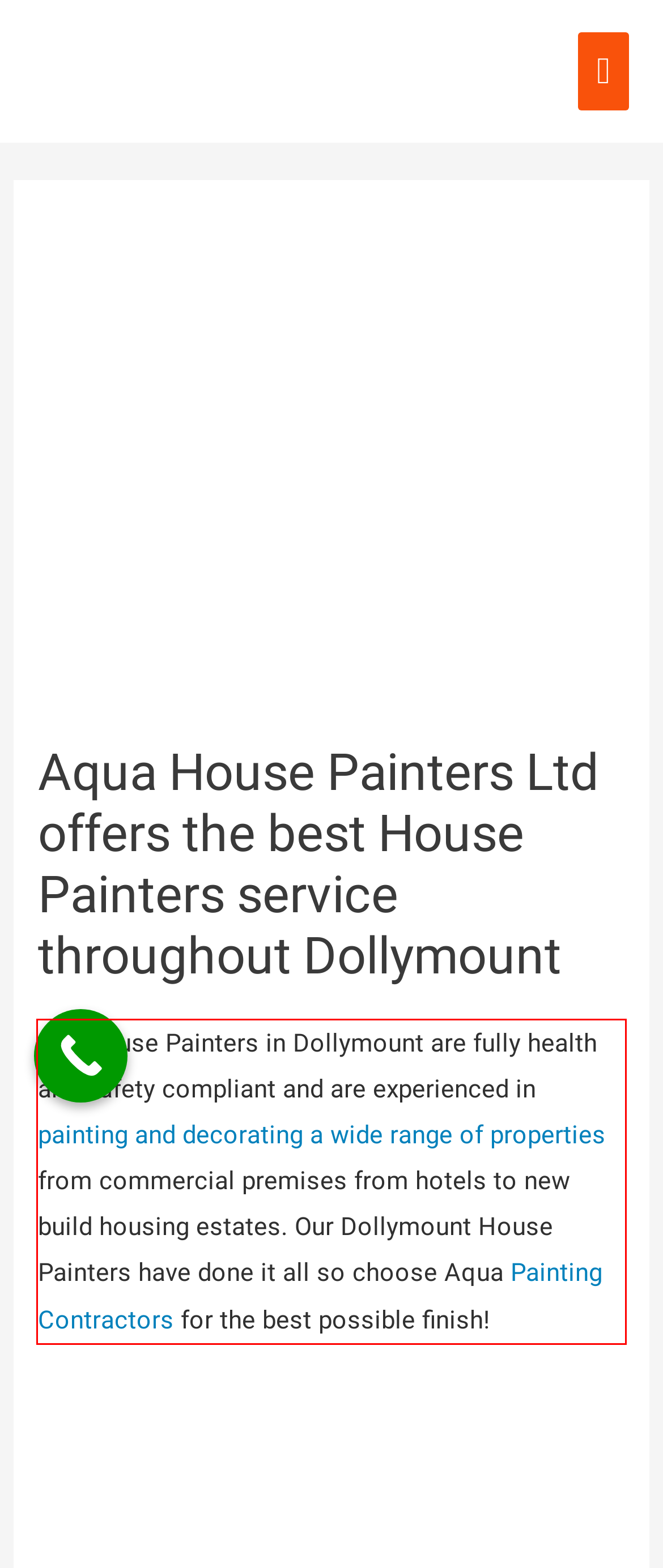Look at the provided screenshot of the webpage and perform OCR on the text within the red bounding box.

Our House Painters in Dollymount are fully health and safety compliant and are experienced in painting and decorating a wide range of properties from commercial premises from hotels to new build housing estates. Our Dollymount House Painters have done it all so choose Aqua Painting Contractors for the best possible finish!